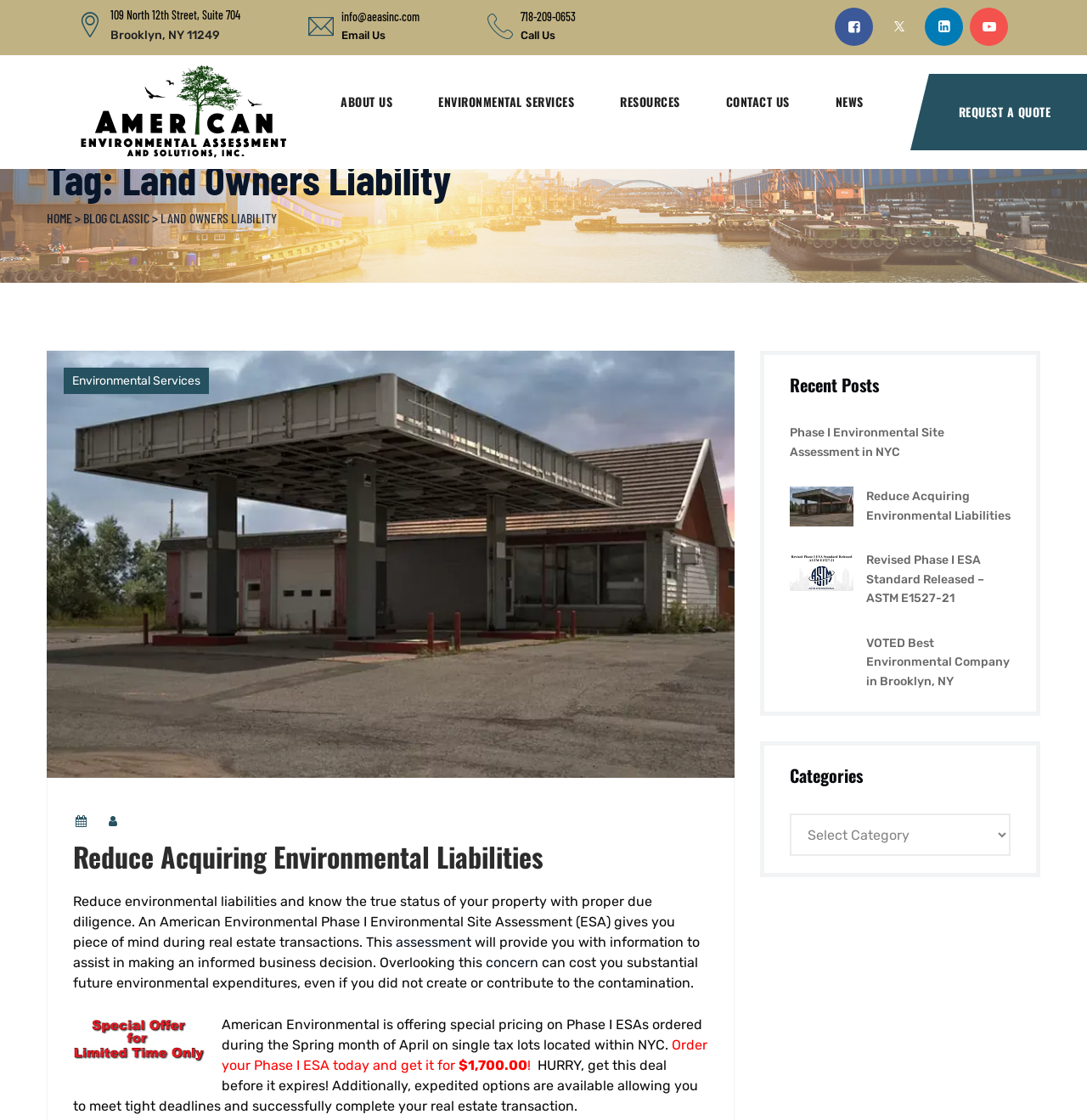What is the location of the company?
Using the information from the image, provide a comprehensive answer to the question.

I found the location of the company by looking at the address listed on the webpage, which is '109 North 12th Street, Suite 704, Brooklyn, NY 11249'.